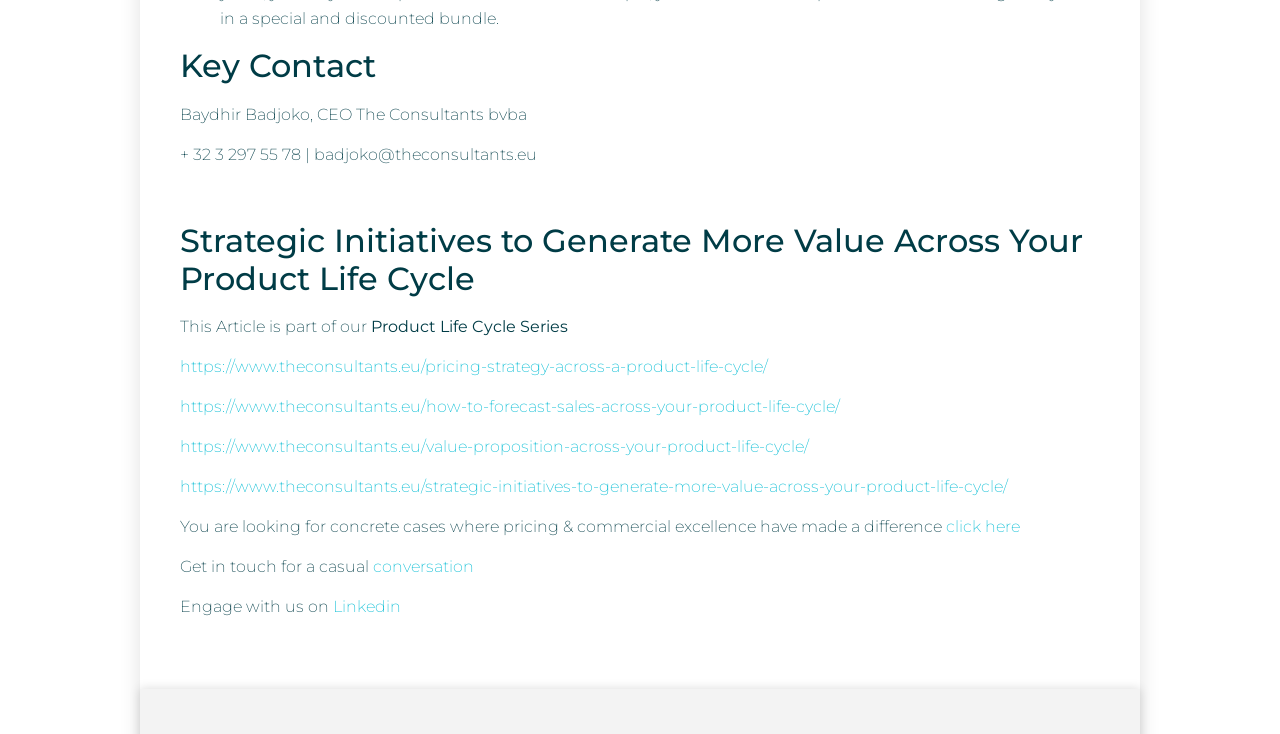How many links are provided to read more about strategic initiatives?
Using the image as a reference, answer with just one word or a short phrase.

4